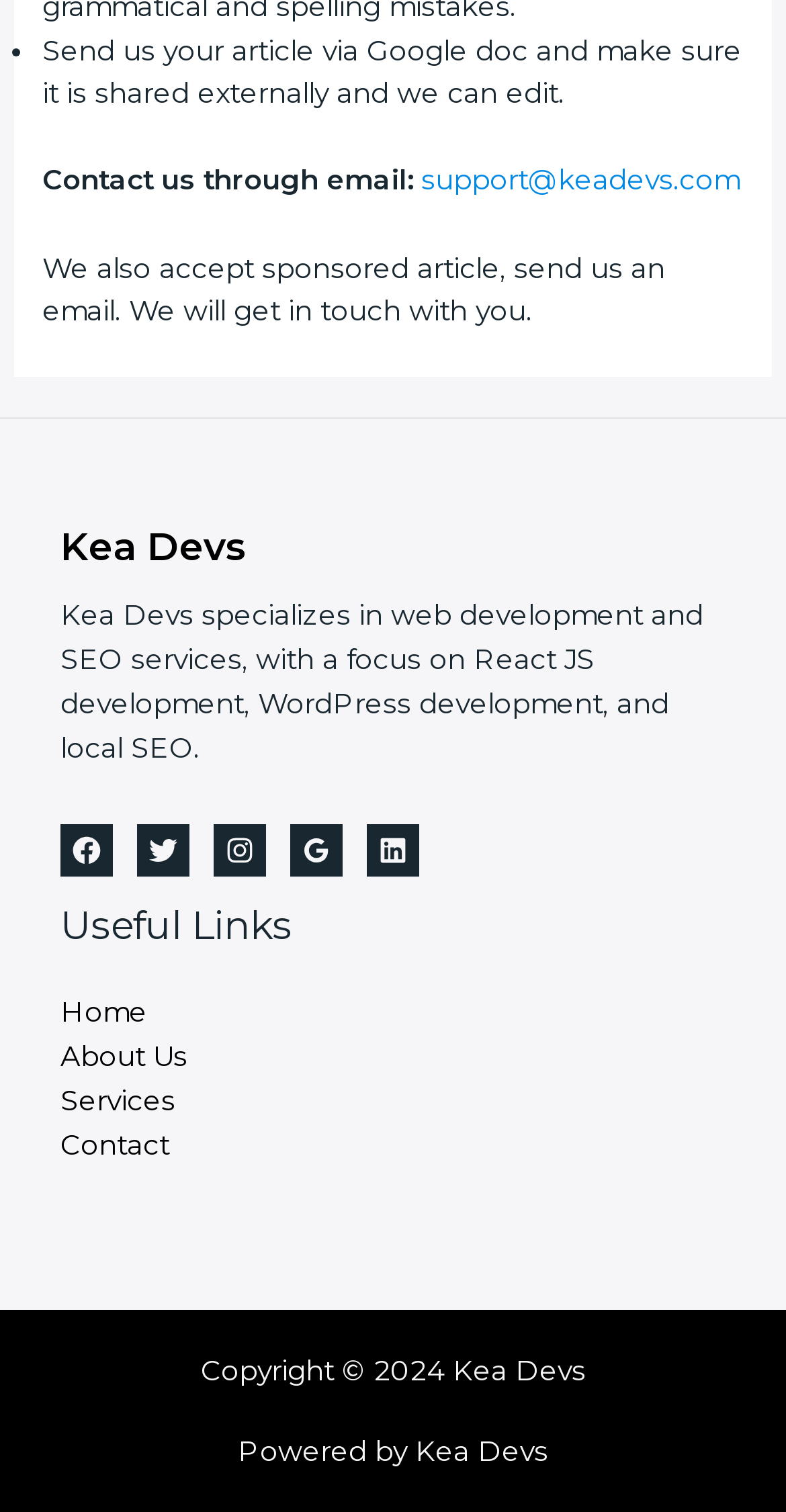Give a succinct answer to this question in a single word or phrase: 
How can I send an article to Kea Devs?

Via Google doc